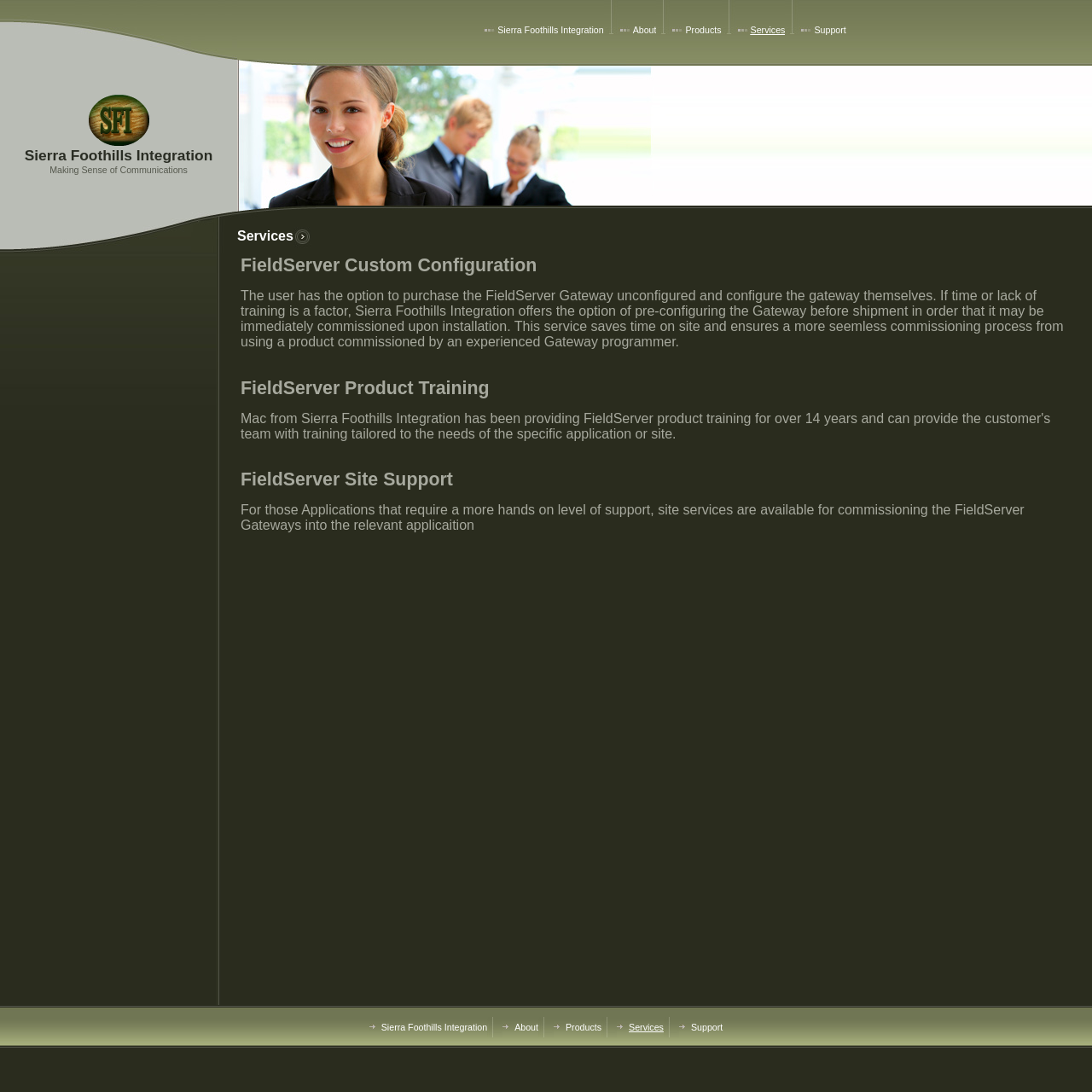Identify the bounding box for the element characterized by the following description: "Services".

[0.687, 0.023, 0.719, 0.032]